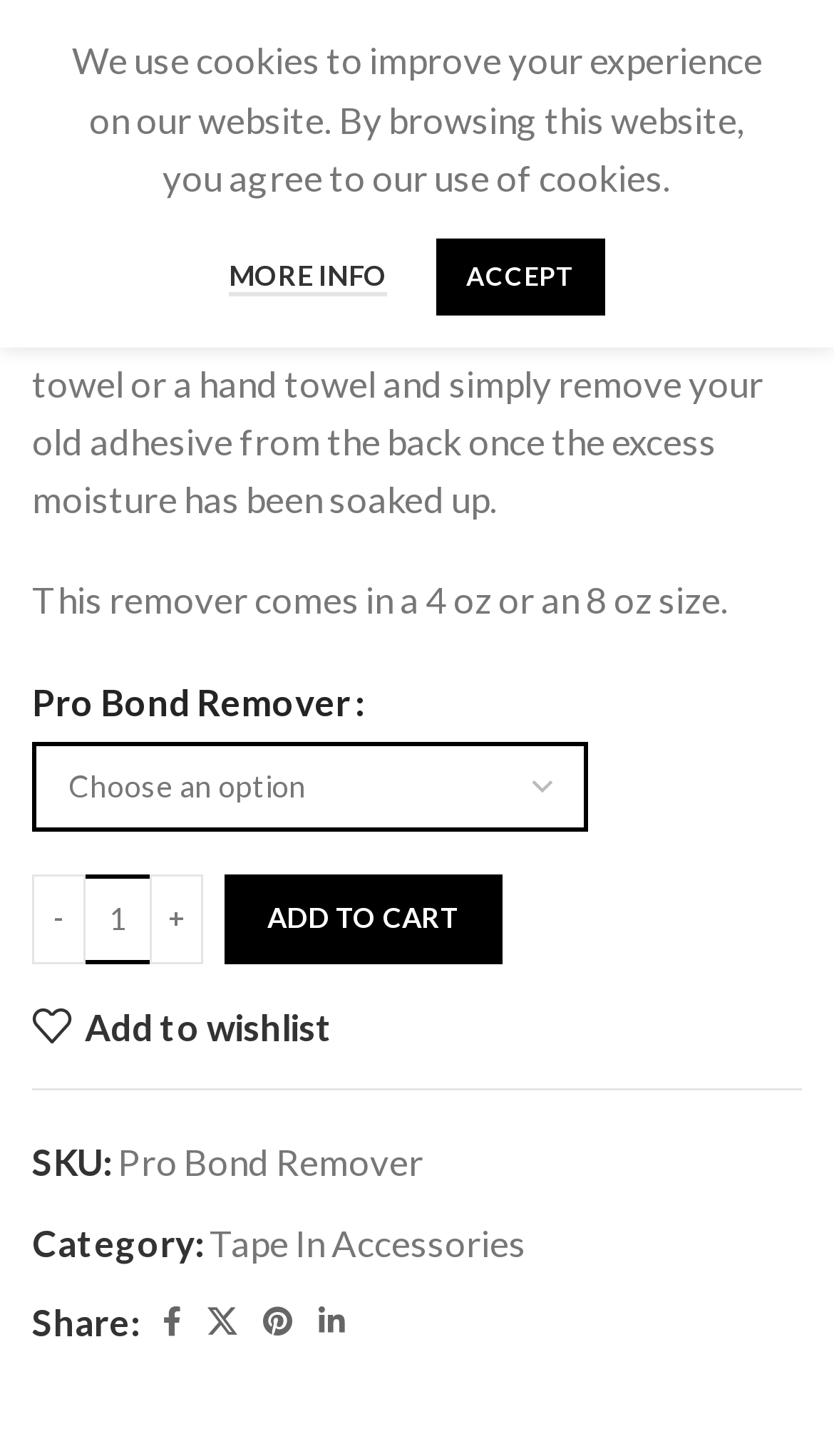Please identify the bounding box coordinates of the clickable region that I should interact with to perform the following instruction: "Select a Pro Bond Remover option". The coordinates should be expressed as four float numbers between 0 and 1, i.e., [left, top, right, bottom].

[0.038, 0.509, 0.705, 0.571]